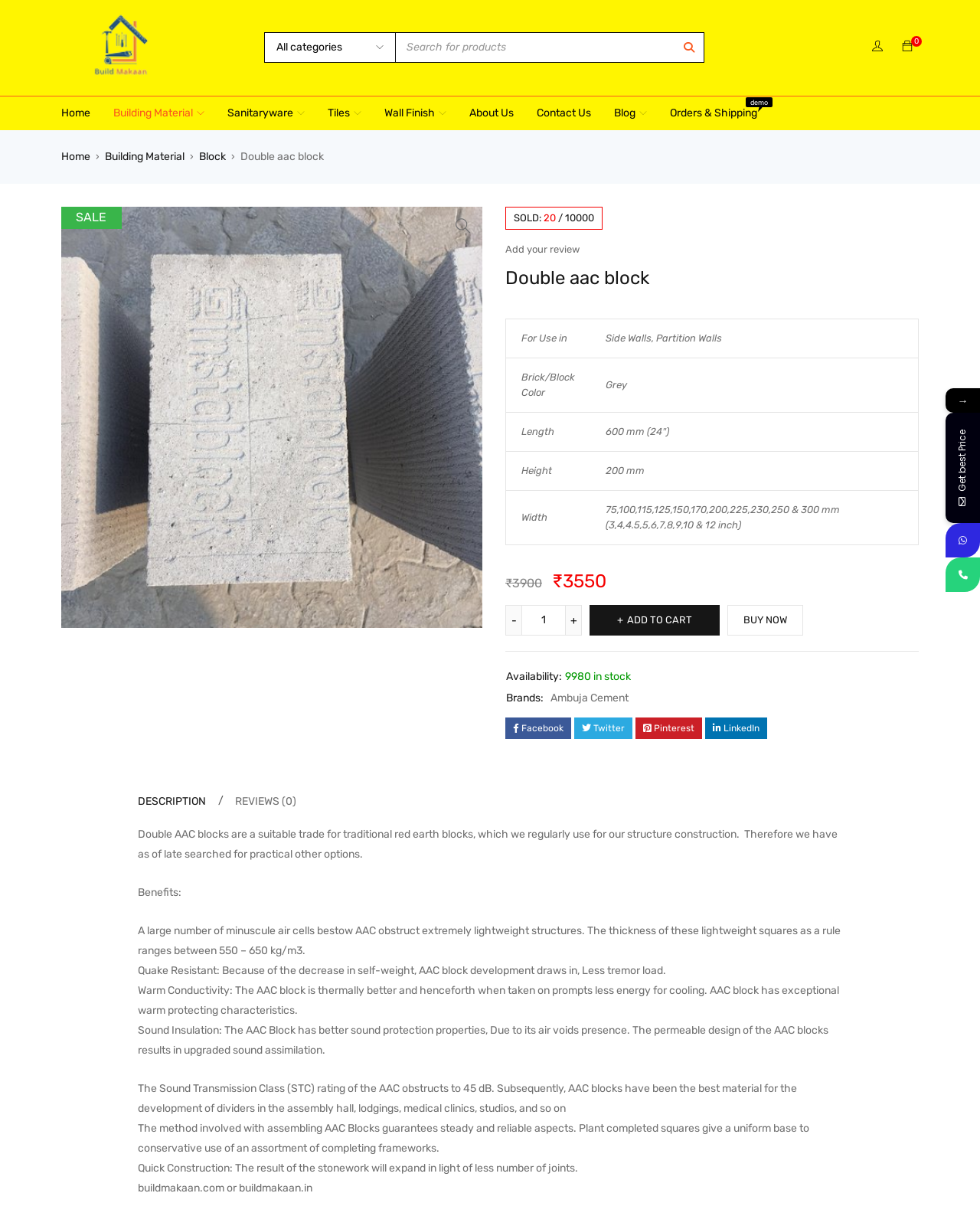Find the headline of the webpage and generate its text content.

Double aac block